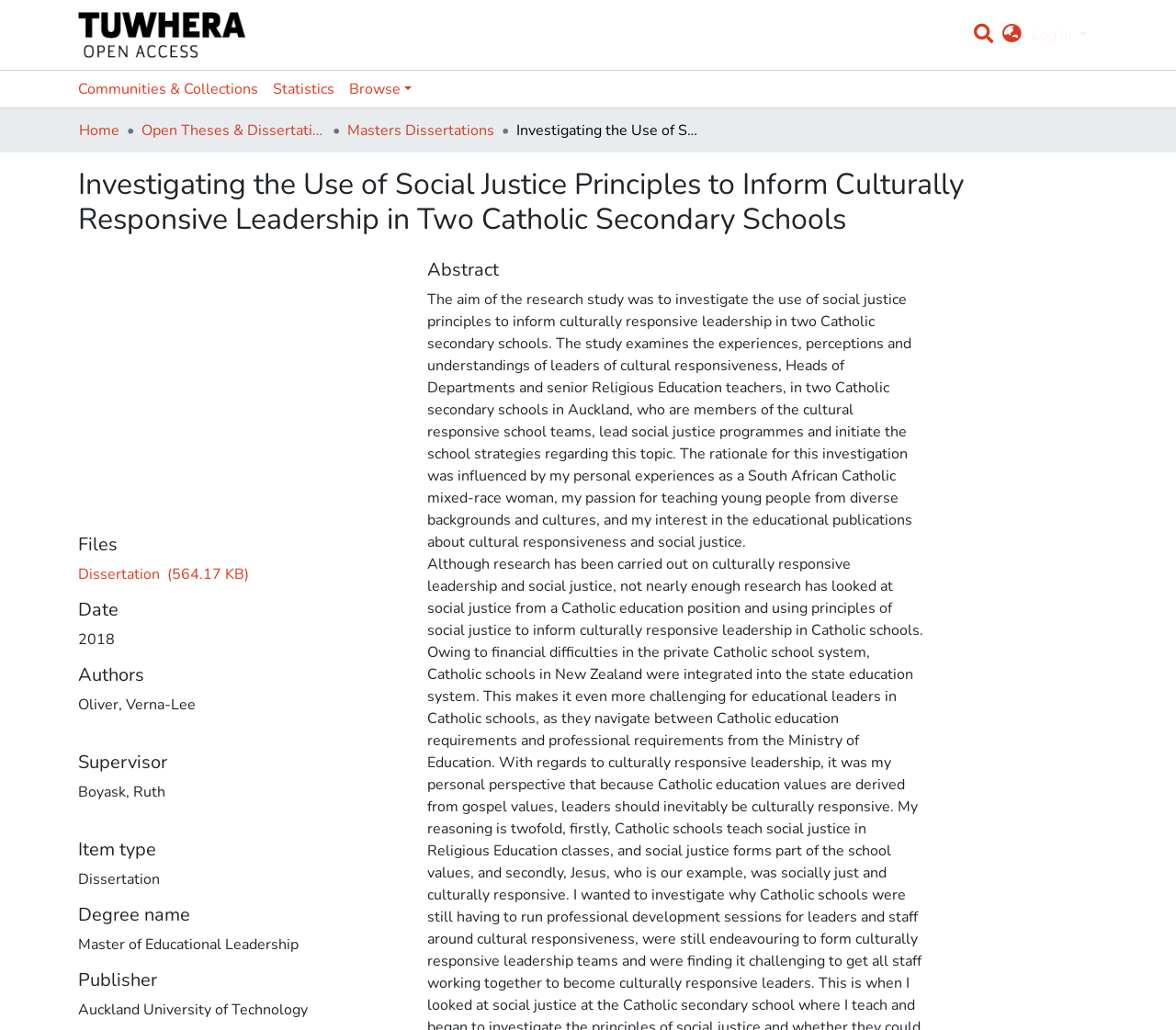Determine the bounding box coordinates of the element that should be clicked to execute the following command: "Log in to the repository".

[0.874, 0.024, 0.927, 0.044]